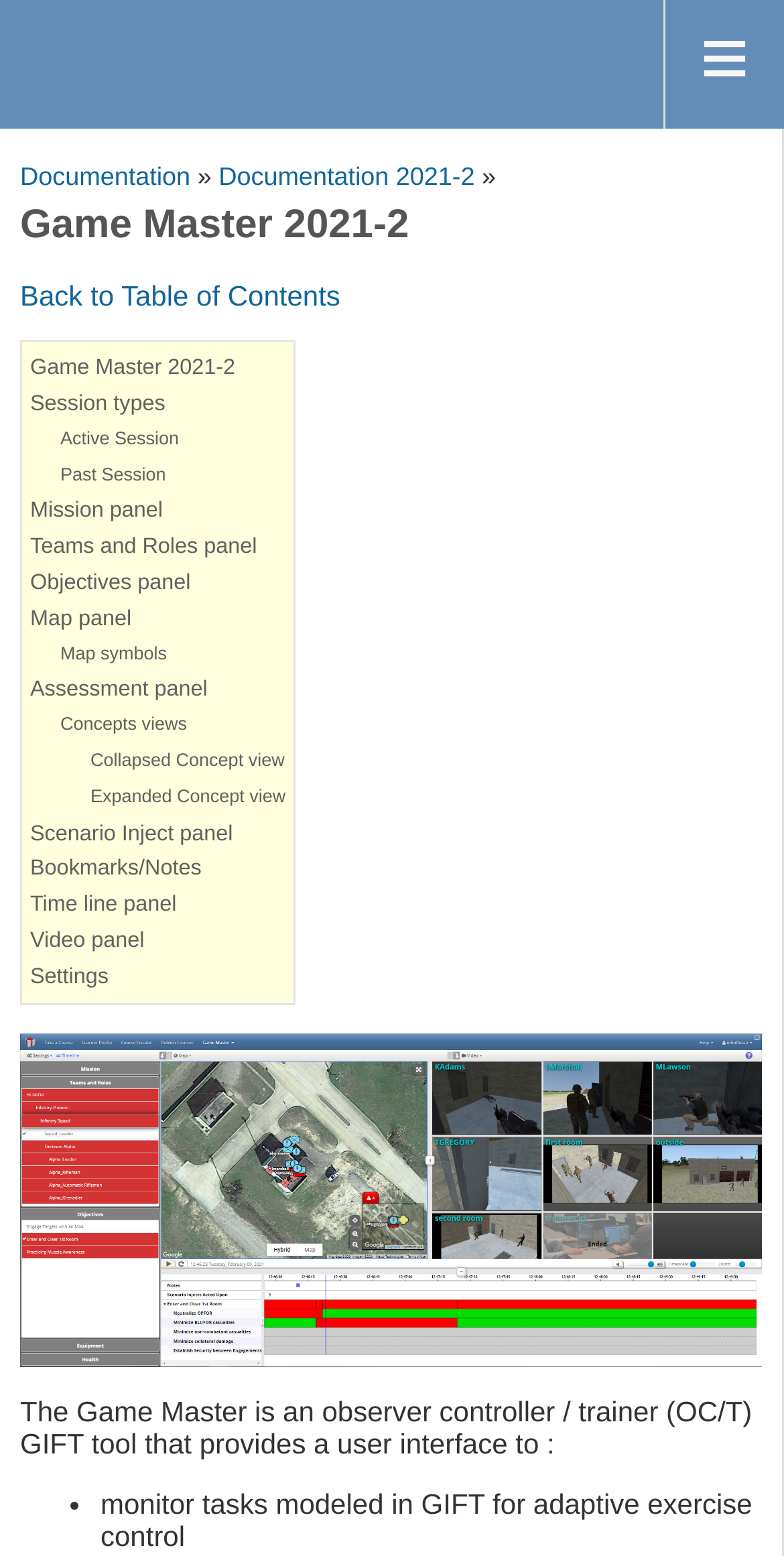Determine the bounding box coordinates of the clickable region to carry out the instruction: "View the DMV permit test".

None